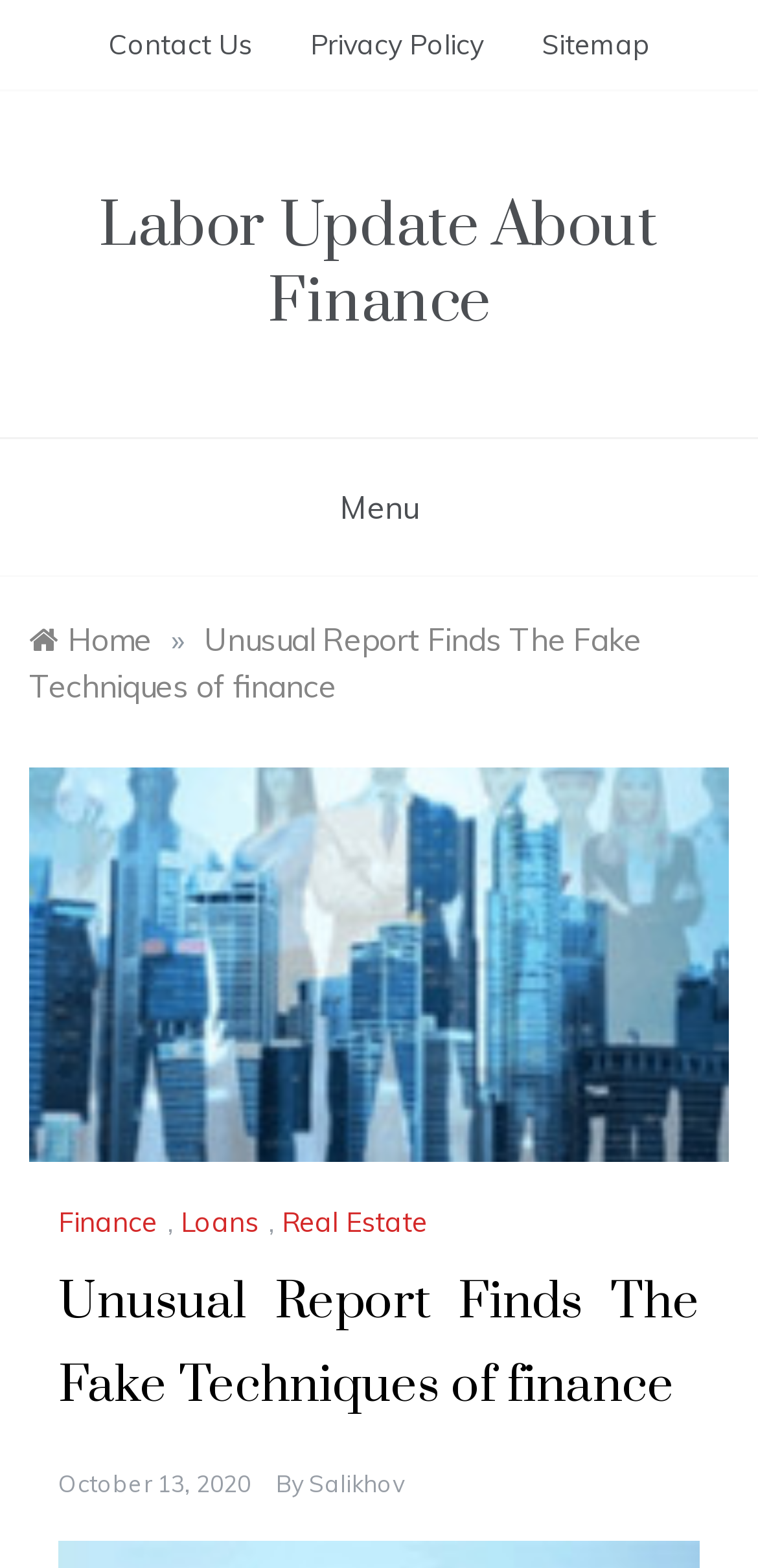Identify the bounding box coordinates of the area you need to click to perform the following instruction: "Visit Home".

[0.038, 0.395, 0.2, 0.42]